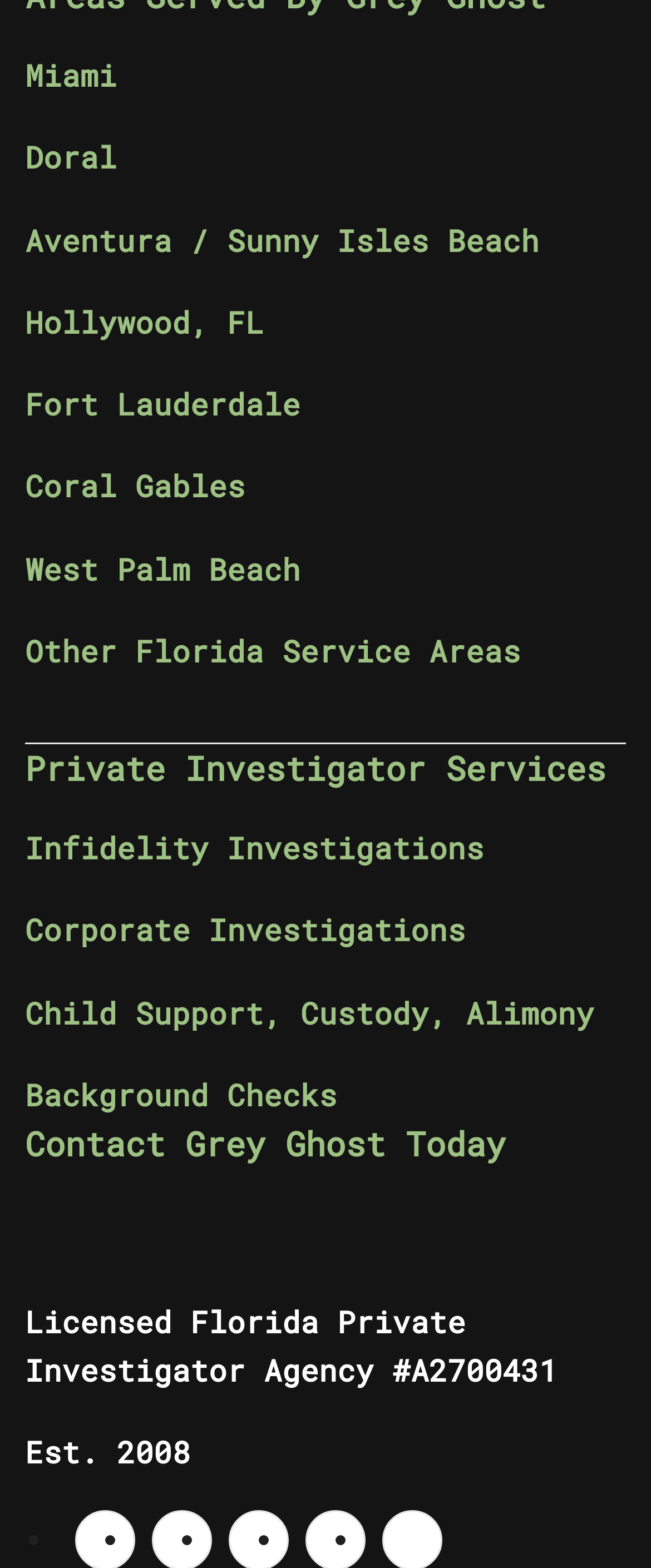Determine the bounding box coordinates for the clickable element required to fulfill the instruction: "Click on the 'fun' tag". Provide the coordinates as four float numbers between 0 and 1, i.e., [left, top, right, bottom].

None